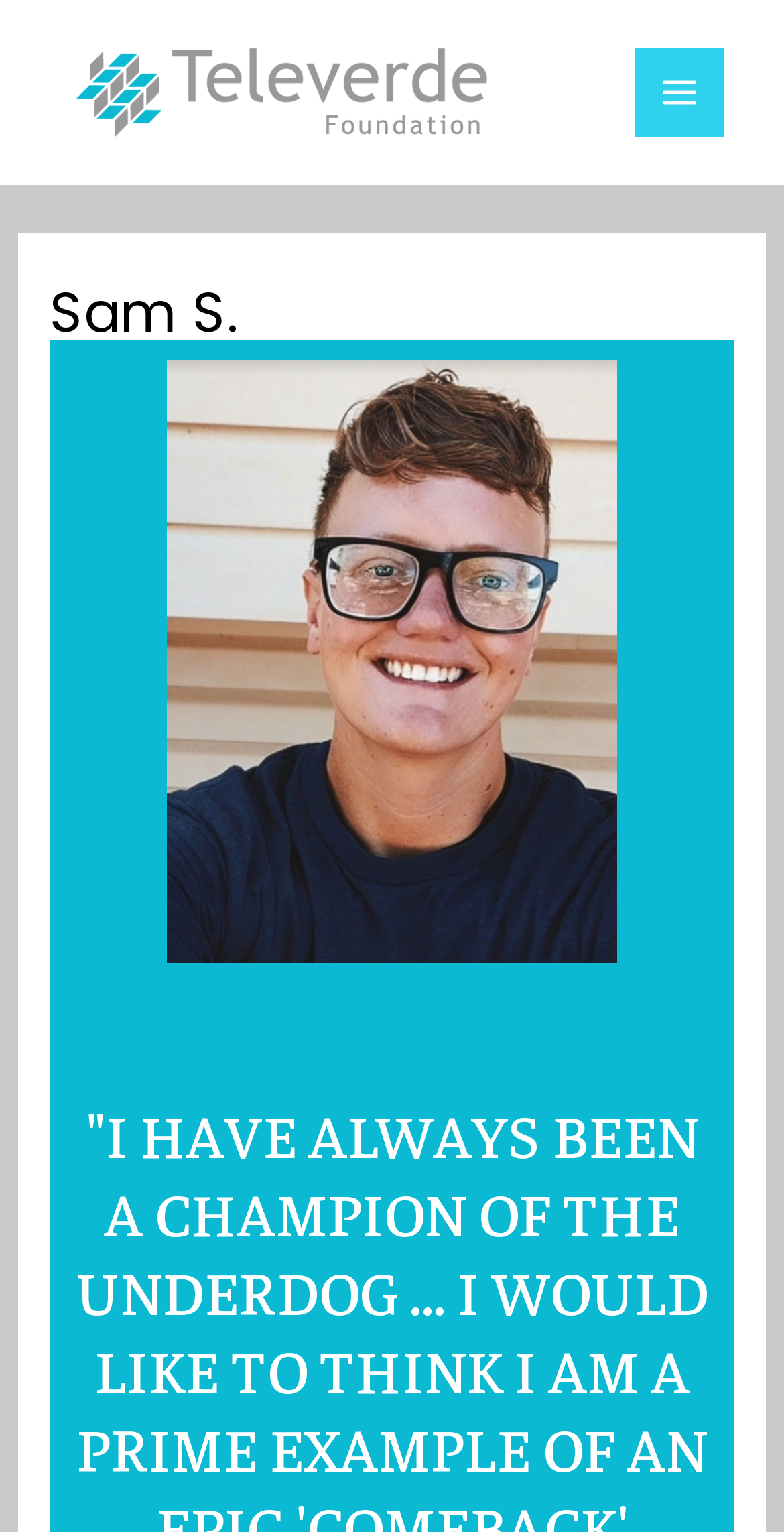Using the webpage screenshot and the element description Français, determine the bounding box coordinates. Specify the coordinates in the format (top-left x, top-left y, bottom-right x, bottom-right y) with values ranging from 0 to 1.

None